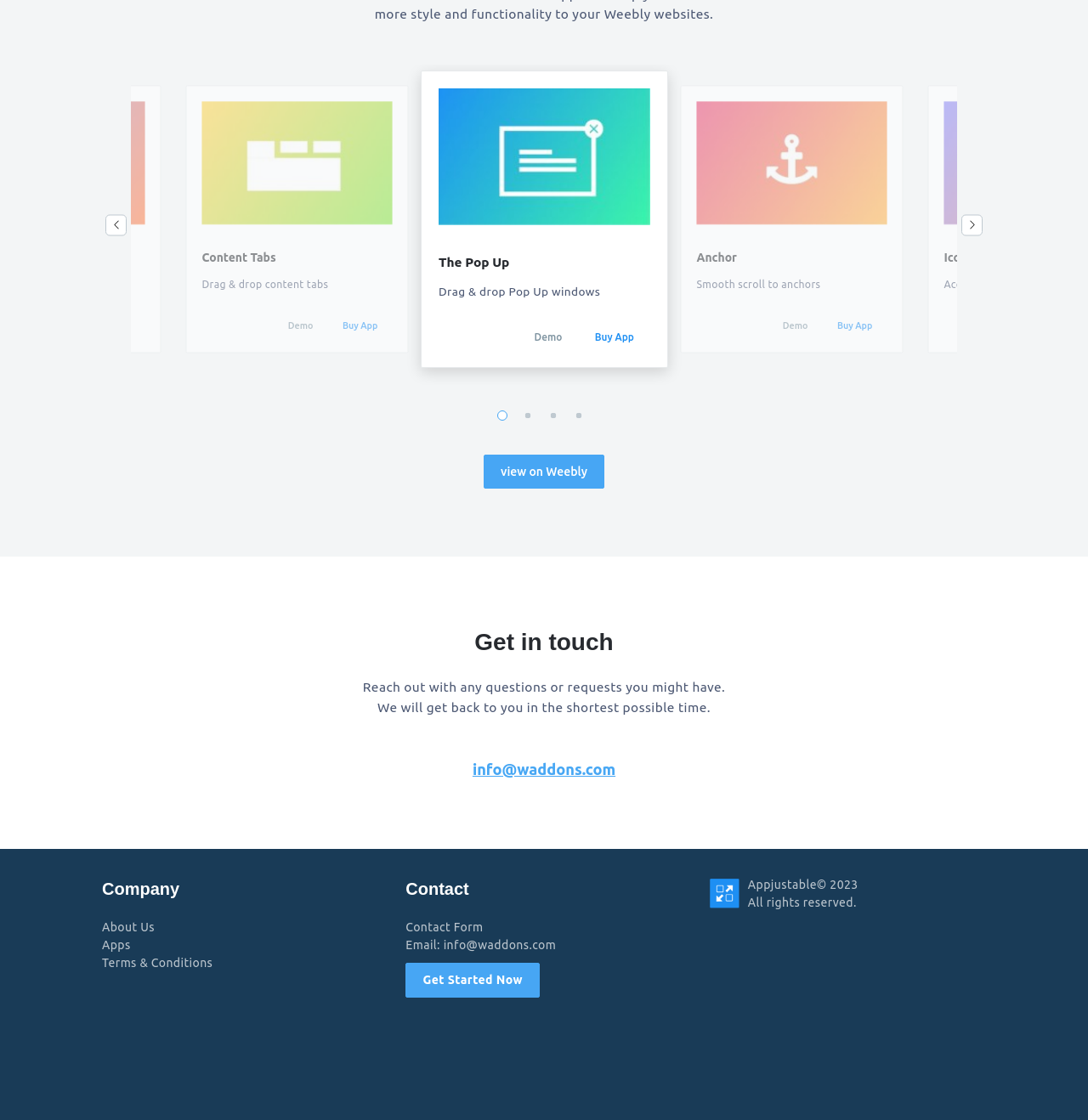Please locate the bounding box coordinates of the element's region that needs to be clicked to follow the instruction: "Click on the 'Get Started Now' link". The bounding box coordinates should be provided as four float numbers between 0 and 1, i.e., [left, top, right, bottom].

[0.373, 0.86, 0.496, 0.89]